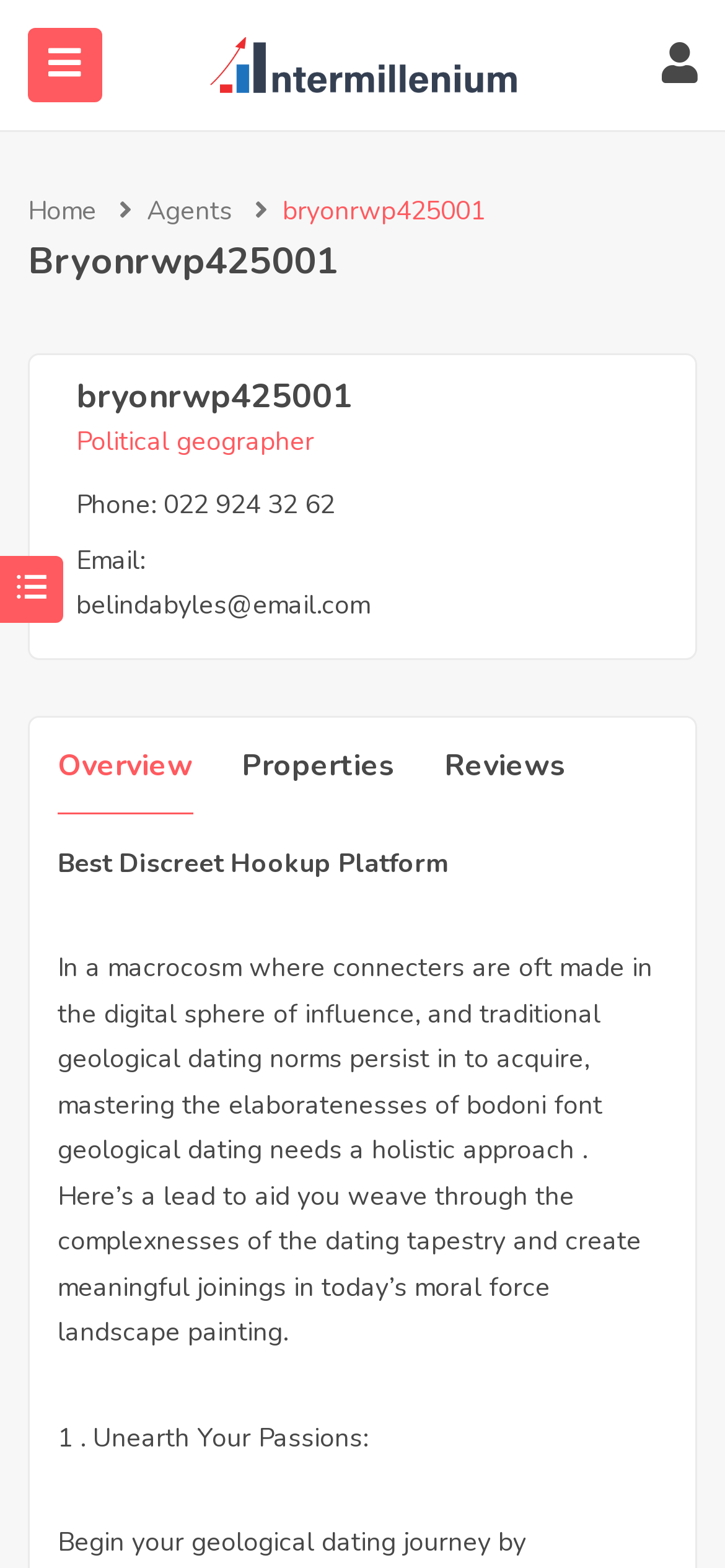Please find the bounding box coordinates of the element's region to be clicked to carry out this instruction: "Click on the Home link".

[0.038, 0.121, 0.133, 0.15]